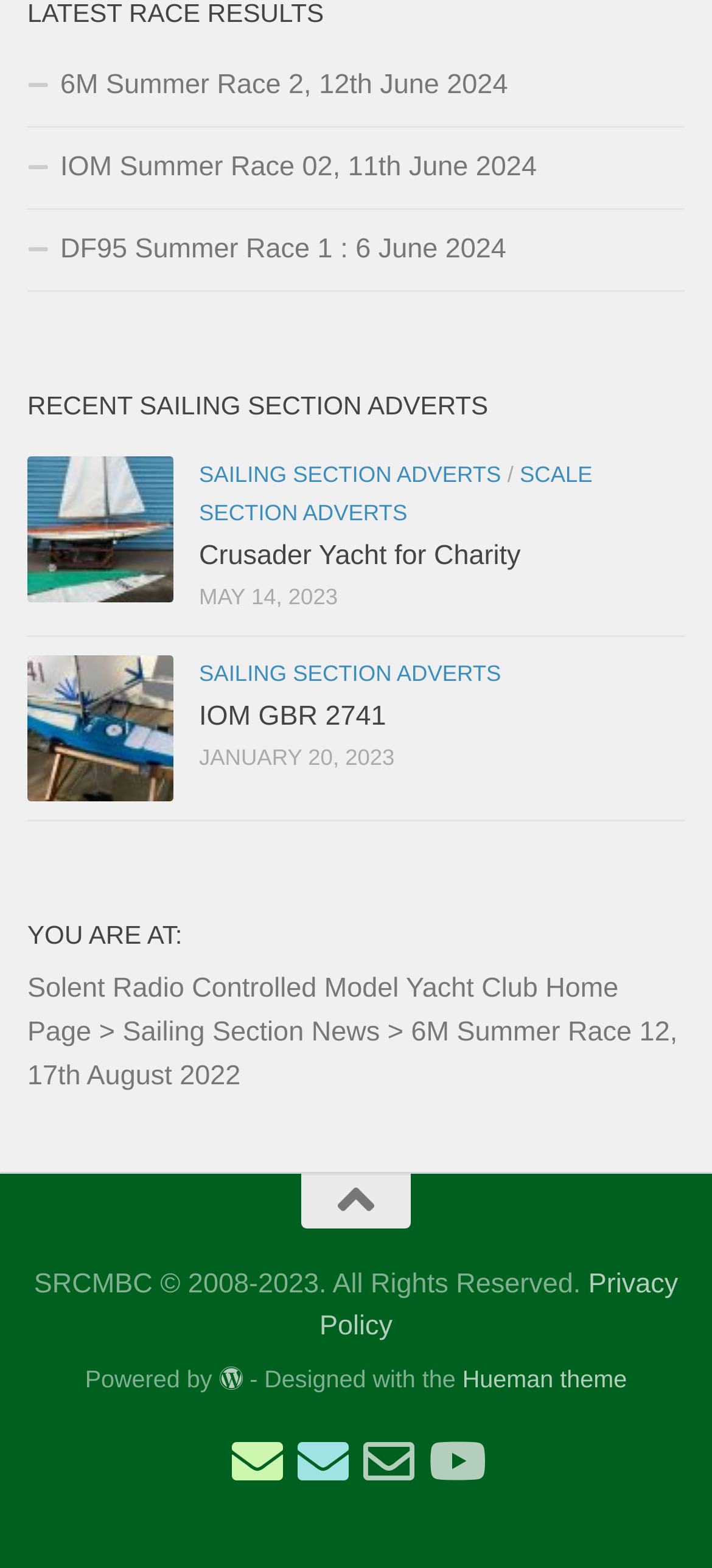With reference to the screenshot, provide a detailed response to the question below:
What is the date of the 6M Summer Race 12?

I found the text '6M Summer Race 12, 17th August 2022' which is a static text element, indicating that it is a date-related information. The date mentioned is 17th August 2022.